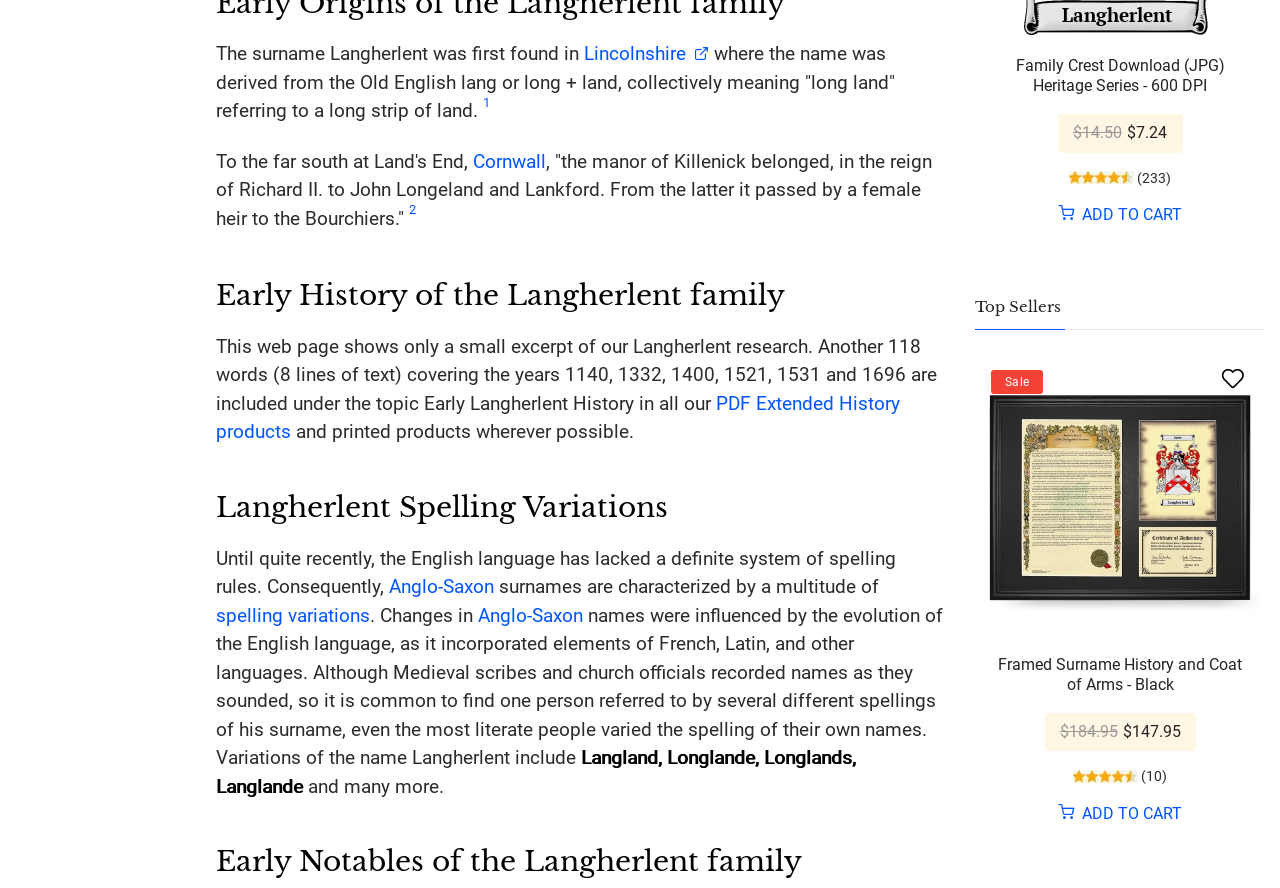Given the element description ADD TO CART, predict the bounding box coordinates for the UI element in the webpage screenshot. The format should be (top-left x, top-left y, bottom-right x, bottom-right y), and the values should be between 0 and 1.

[0.827, 0.905, 0.923, 0.927]